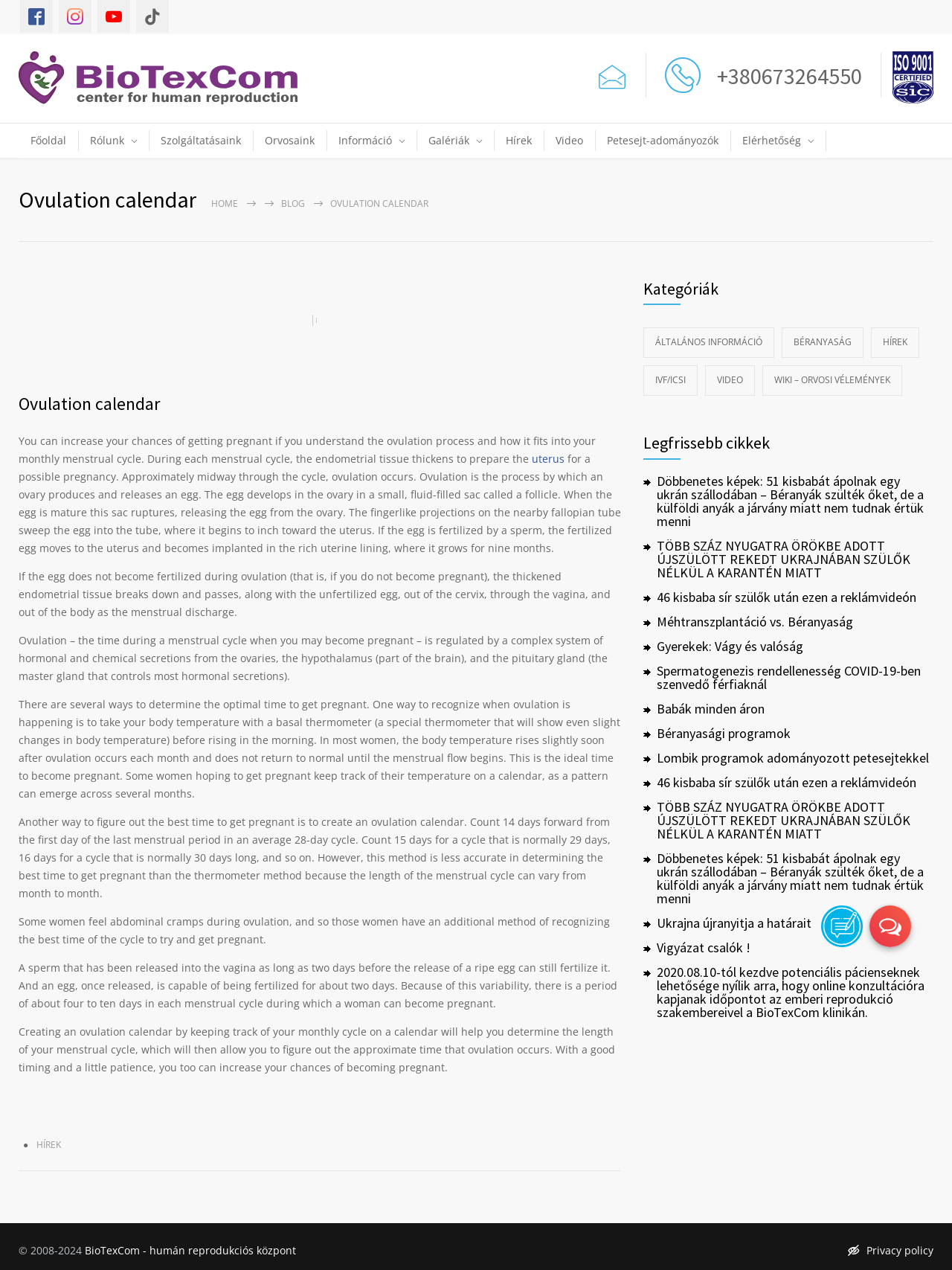Determine the bounding box coordinates of the clickable area required to perform the following instruction: "Submit the search". The coordinates should be represented as four float numbers between 0 and 1: [left, top, right, bottom].

None